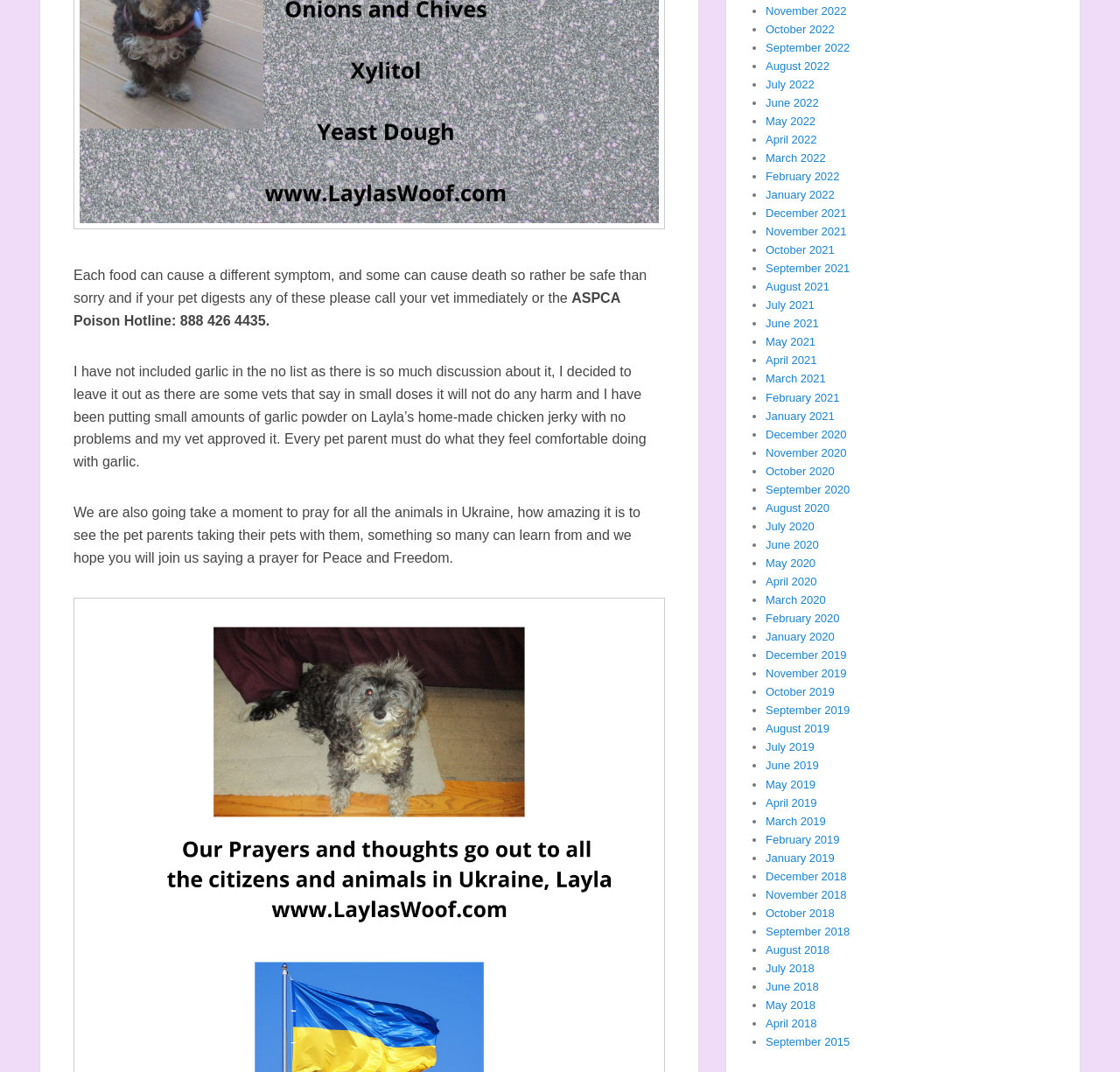Determine the bounding box coordinates for the region that must be clicked to execute the following instruction: "Call the ASPCA Poison Hotline".

[0.066, 0.271, 0.554, 0.306]